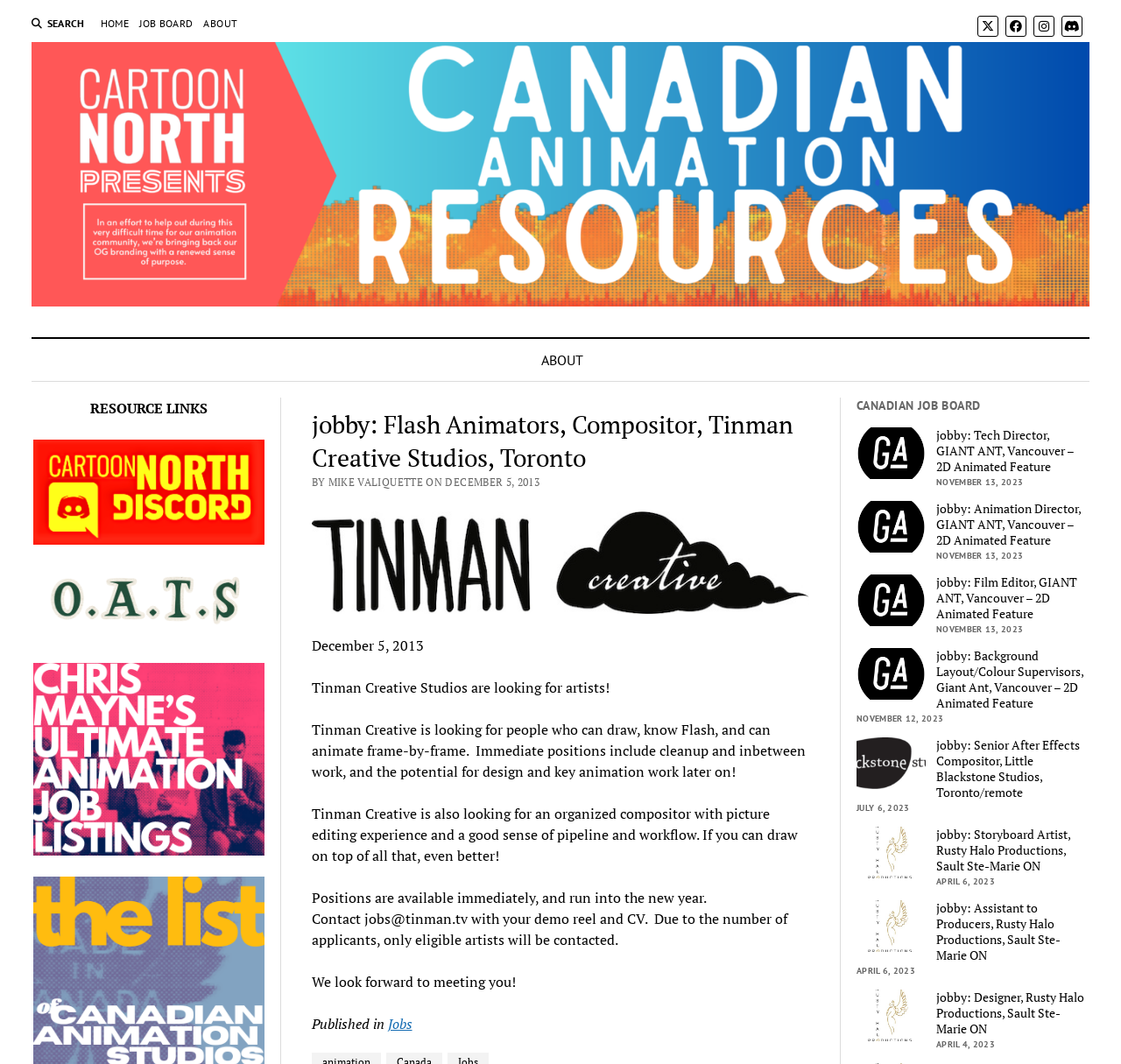Determine the bounding box coordinates of the clickable element necessary to fulfill the instruction: "Search for jobs". Provide the coordinates as four float numbers within the 0 to 1 range, i.e., [left, top, right, bottom].

[0.028, 0.015, 0.076, 0.03]